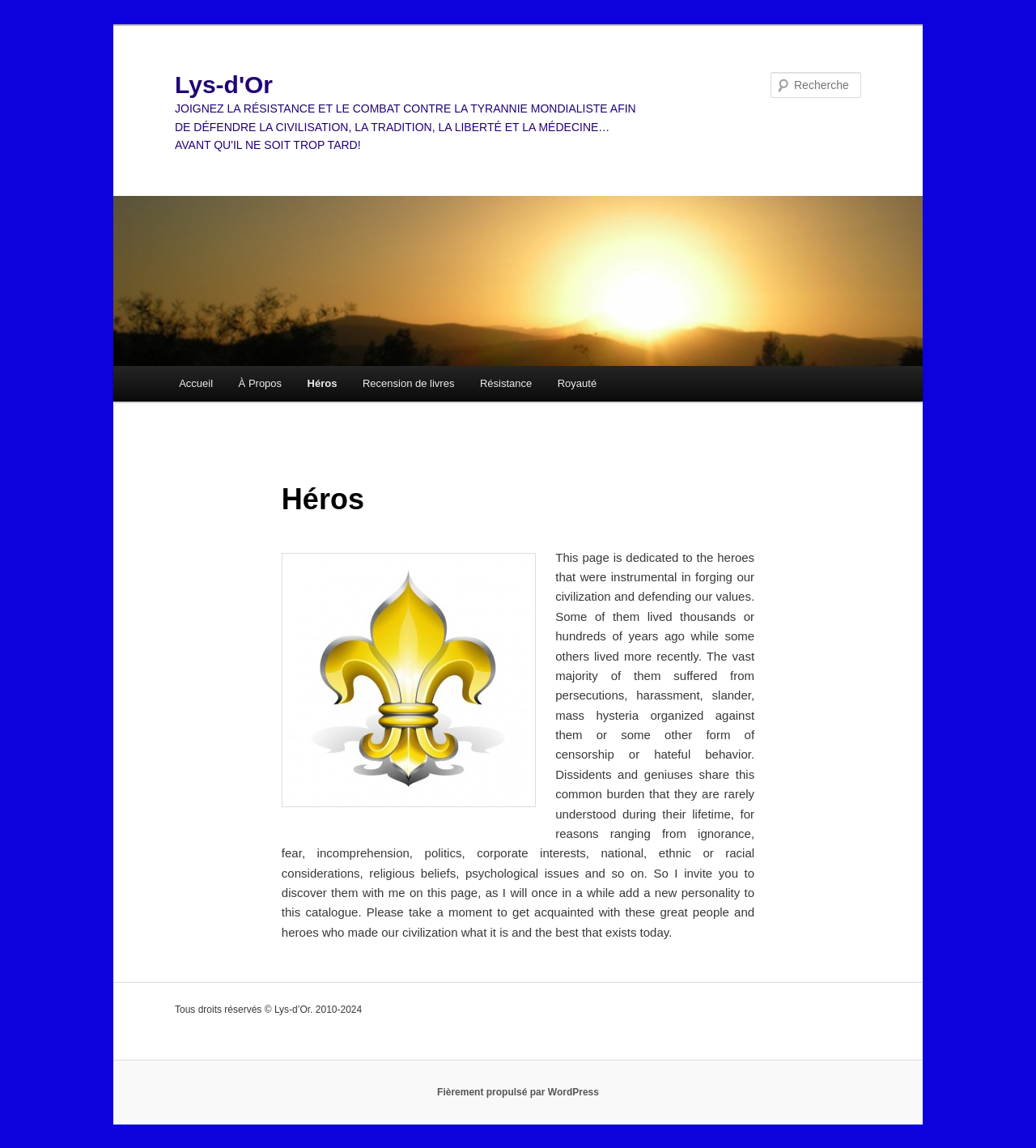What is the name of the website?
Refer to the image and give a detailed response to the question.

The name of the website can be determined by looking at the heading element with the text 'Lys-d'Or' which appears multiple times on the webpage, indicating that it is the title of the website.